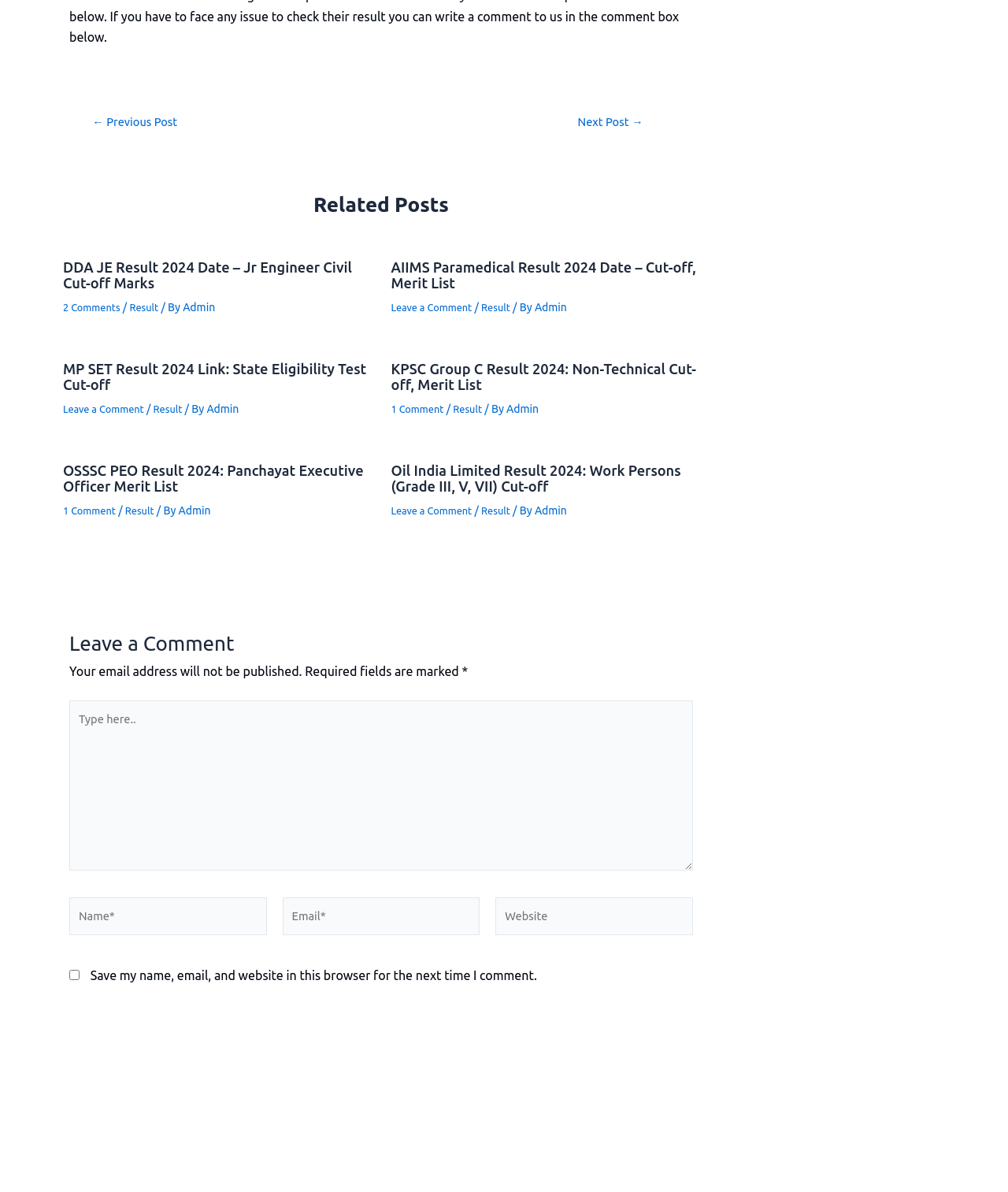Determine the bounding box coordinates of the section I need to click to execute the following instruction: "Type a comment in the text box". Provide the coordinates as four float numbers between 0 and 1, i.e., [left, top, right, bottom].

[0.069, 0.588, 0.688, 0.744]